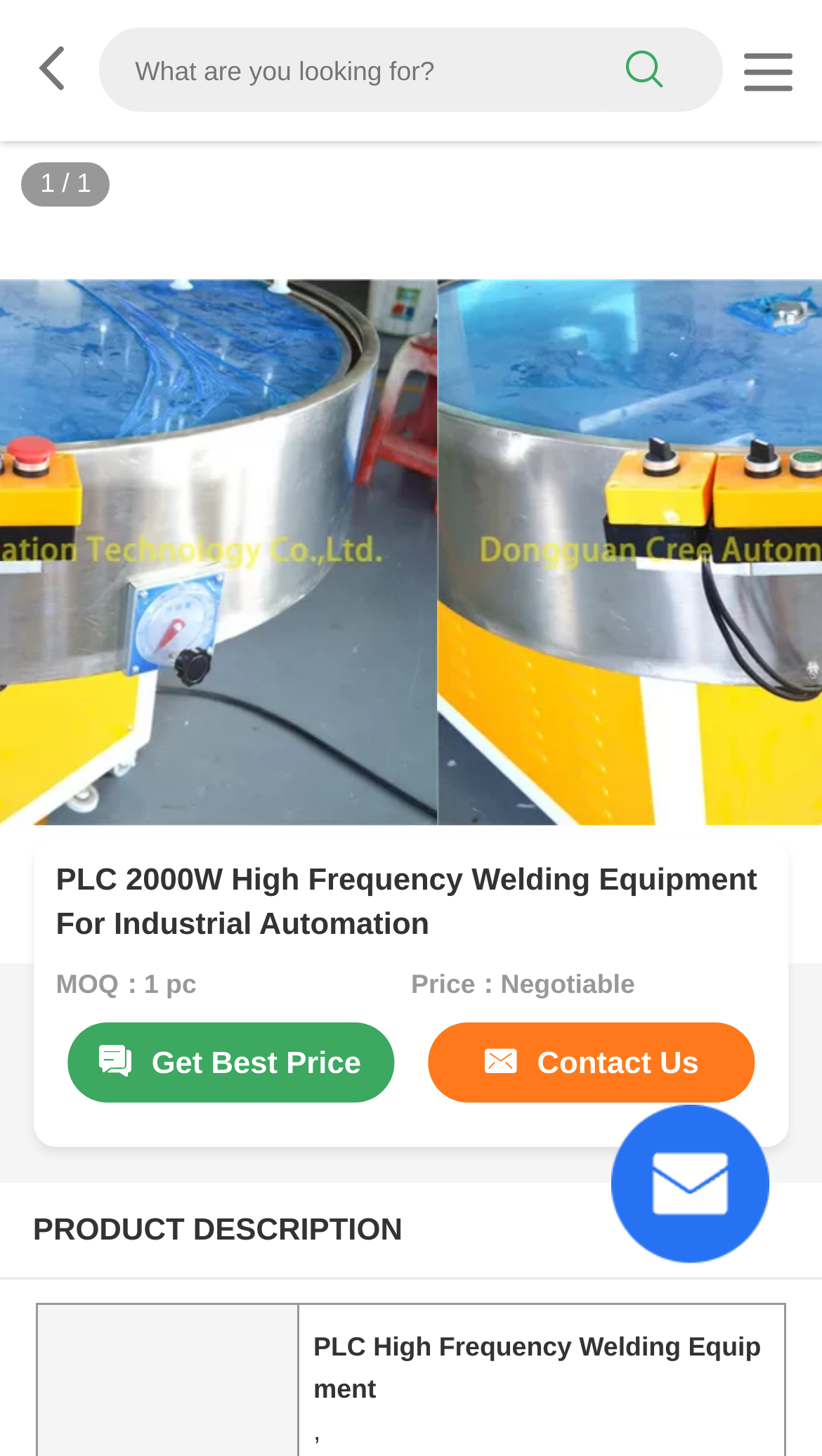Given the webpage screenshot, identify the bounding box of the UI element that matches this description: "search".

[0.694, 0.021, 0.876, 0.075]